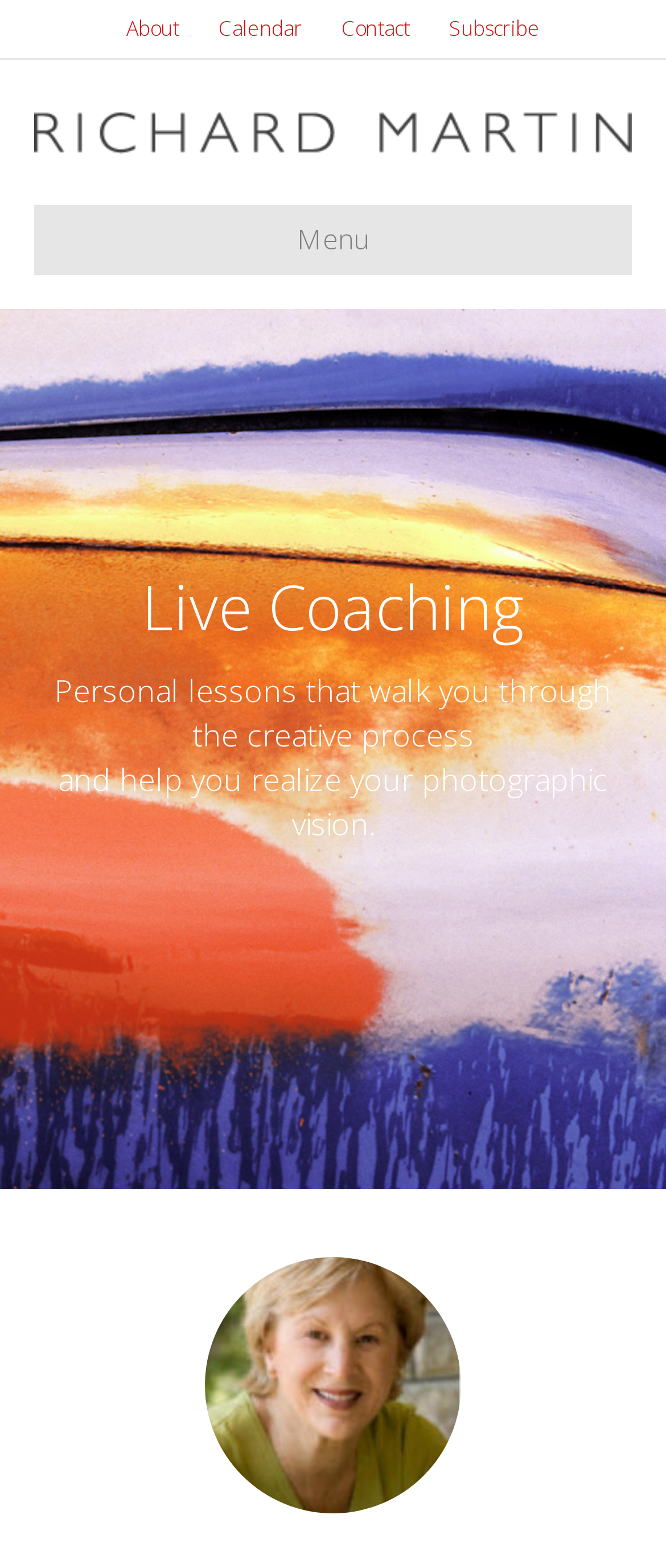Give a concise answer using one word or a phrase to the following question:
What is the text on the top-left link?

About